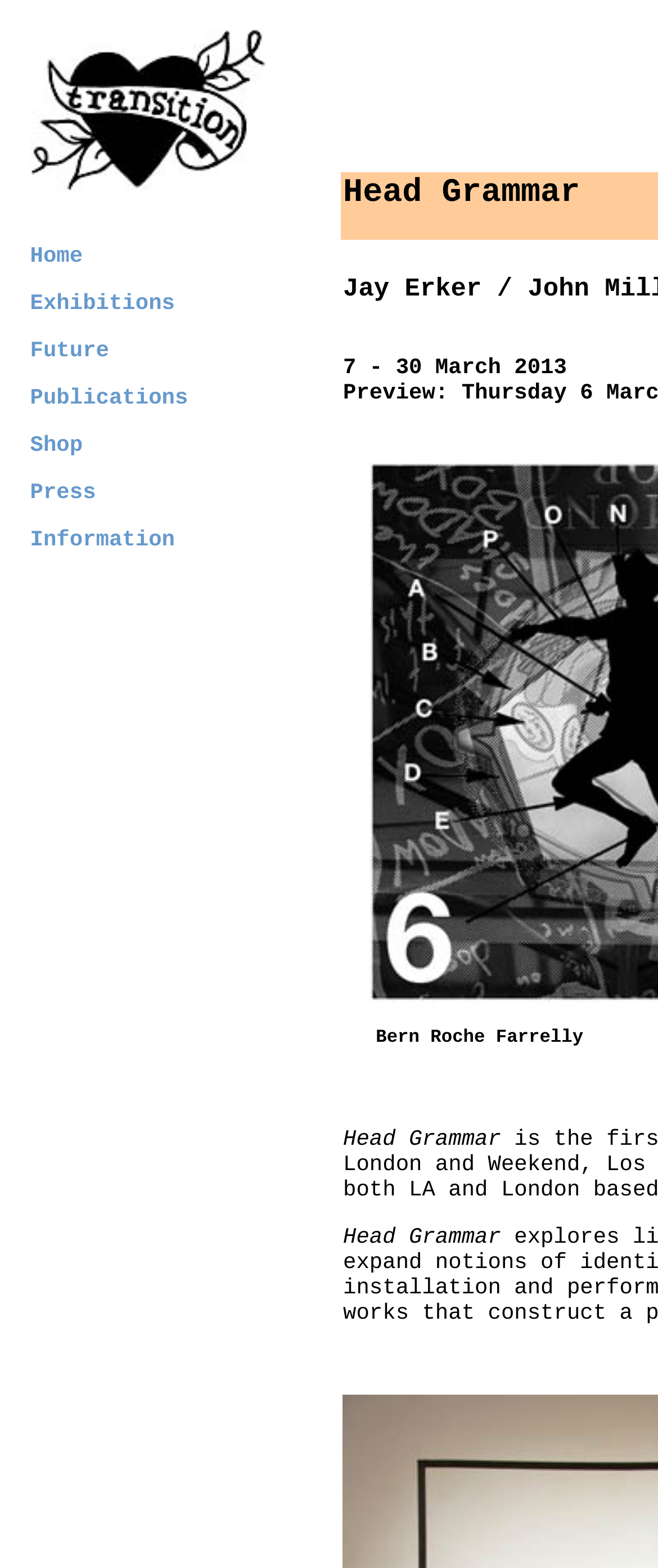Based on the element description parent_node: Publications, identify the bounding box coordinates for the UI element. The coordinates should be in the format (top-left x, top-left y, bottom-right x, bottom-right y) and within the 0 to 1 range.

[0.286, 0.246, 0.346, 0.262]